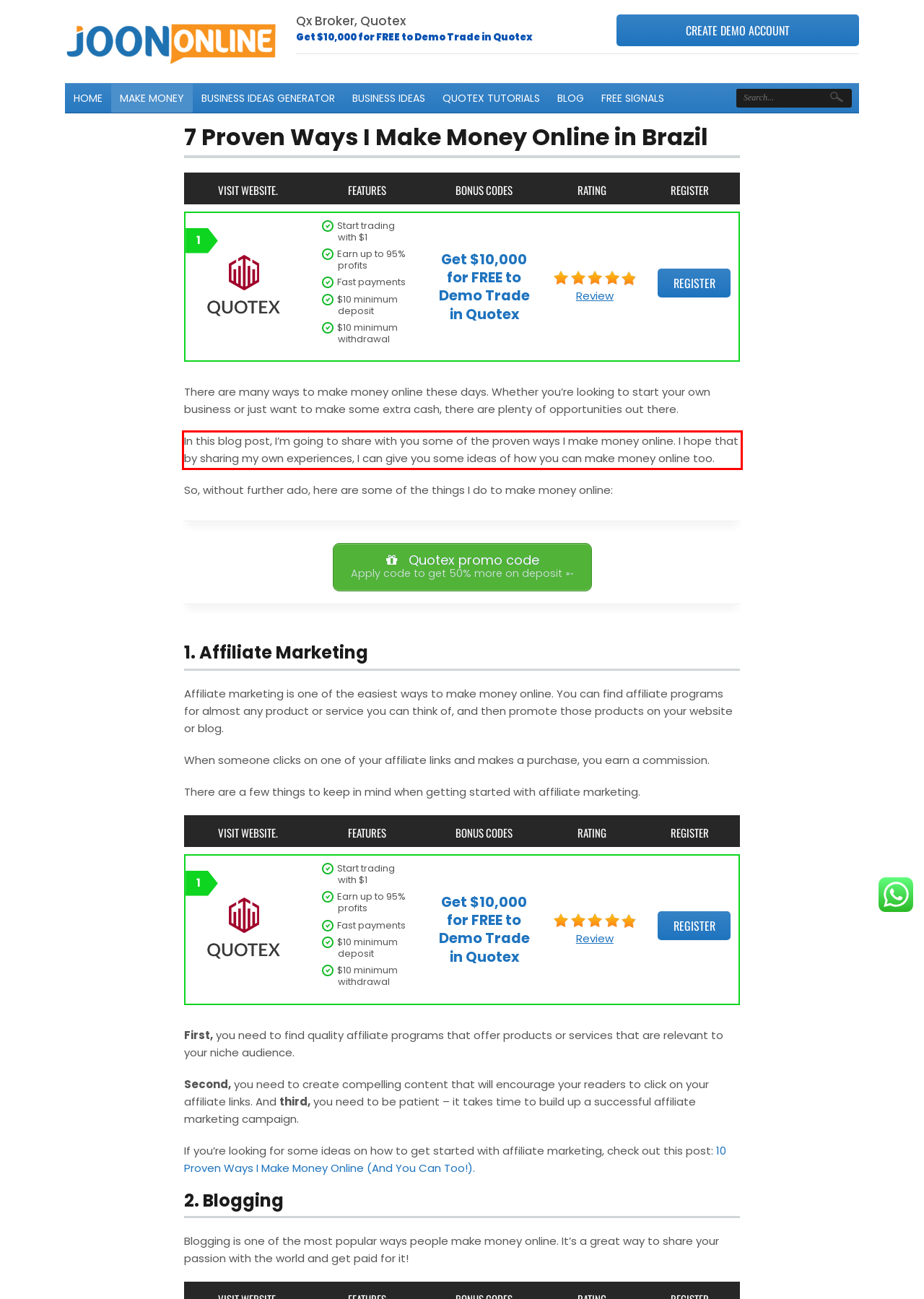You are looking at a screenshot of a webpage with a red rectangle bounding box. Use OCR to identify and extract the text content found inside this red bounding box.

In this blog post, I’m going to share with you some of the proven ways I make money online. I hope that by sharing my own experiences, I can give you some ideas of how you can make money online too.